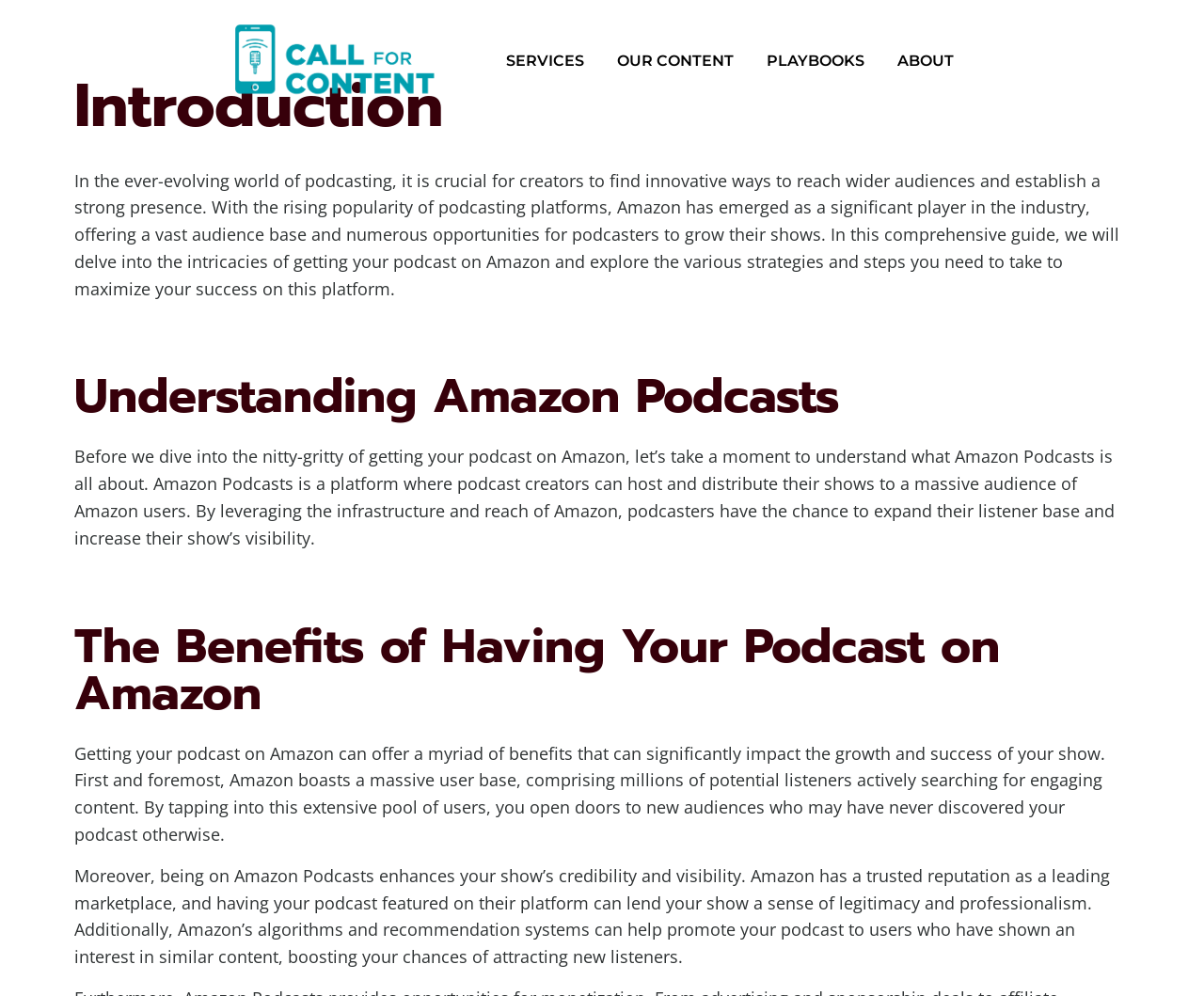Based on the image, give a detailed response to the question: What is one benefit of having a podcast on Amazon?

As stated on the webpage, having a podcast on Amazon can enhance the show's credibility and visibility, as Amazon has a trusted reputation as a leading marketplace, and having a podcast featured on their platform can lend the show a sense of legitimacy and professionalism.